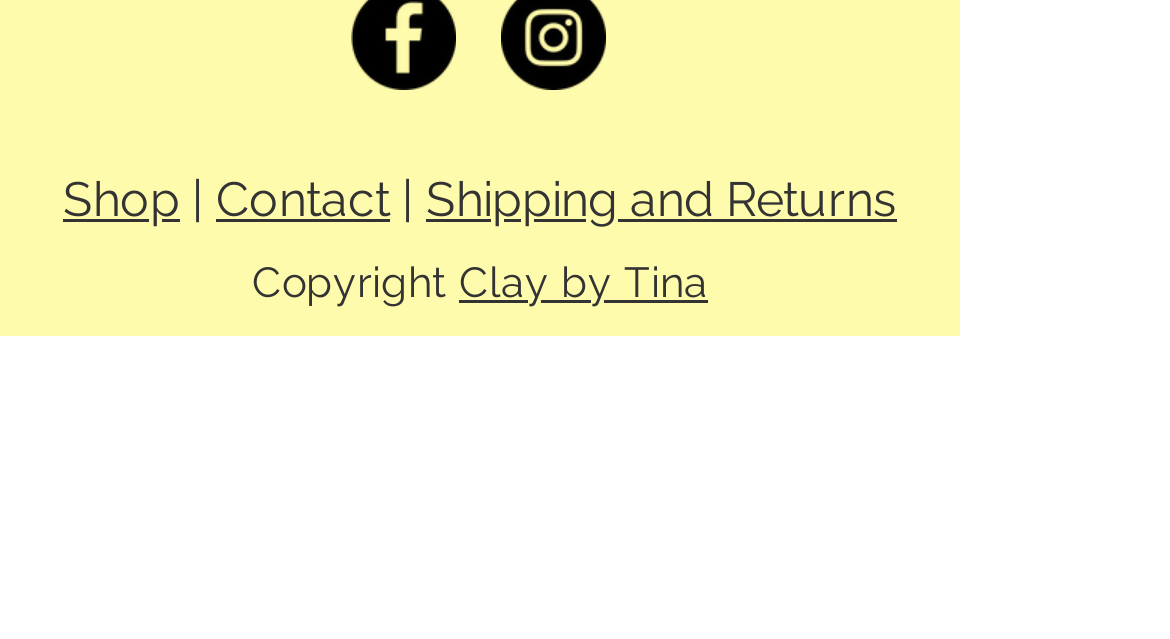Locate the bounding box of the UI element defined by this description: "Continue Shopping". The coordinates should be given as four float numbers between 0 and 1, formatted as [left, top, right, bottom].

[0.236, 0.066, 0.585, 0.146]